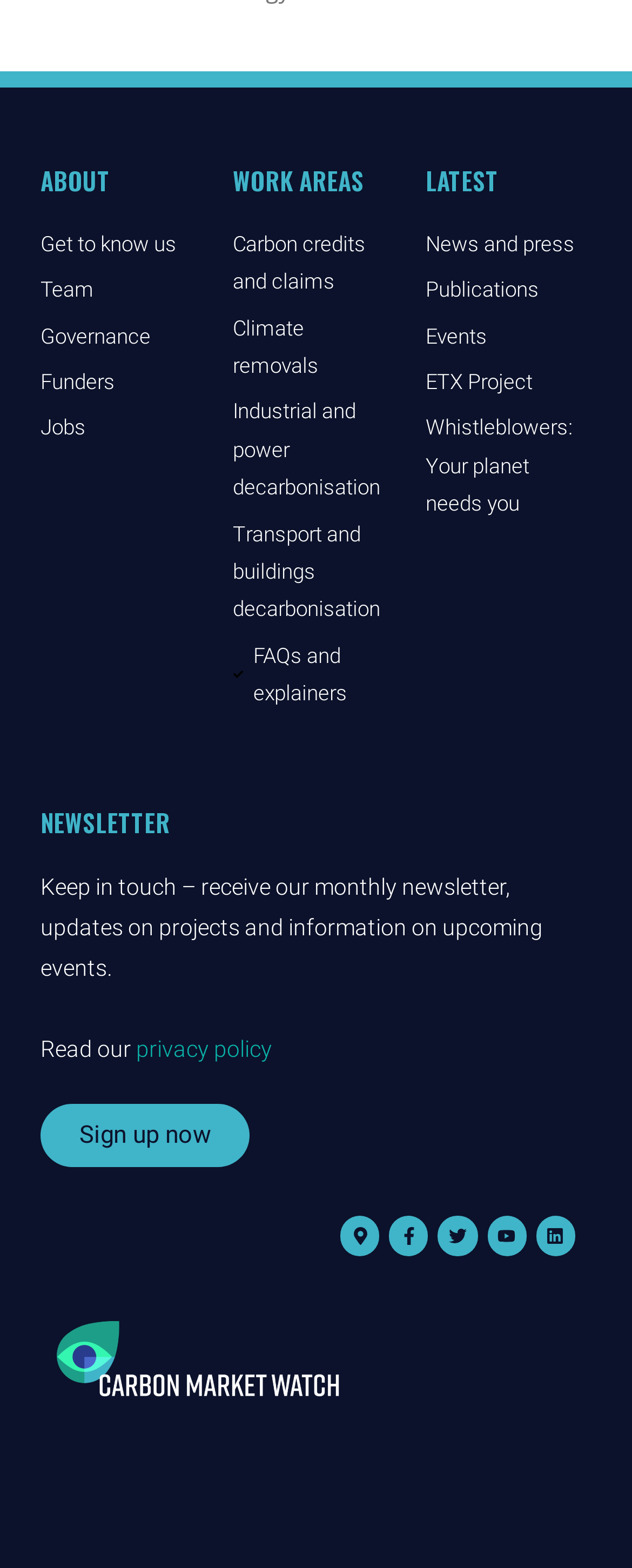What is the first work area mentioned?
Answer with a single word or phrase by referring to the visual content.

Carbon credits and claims